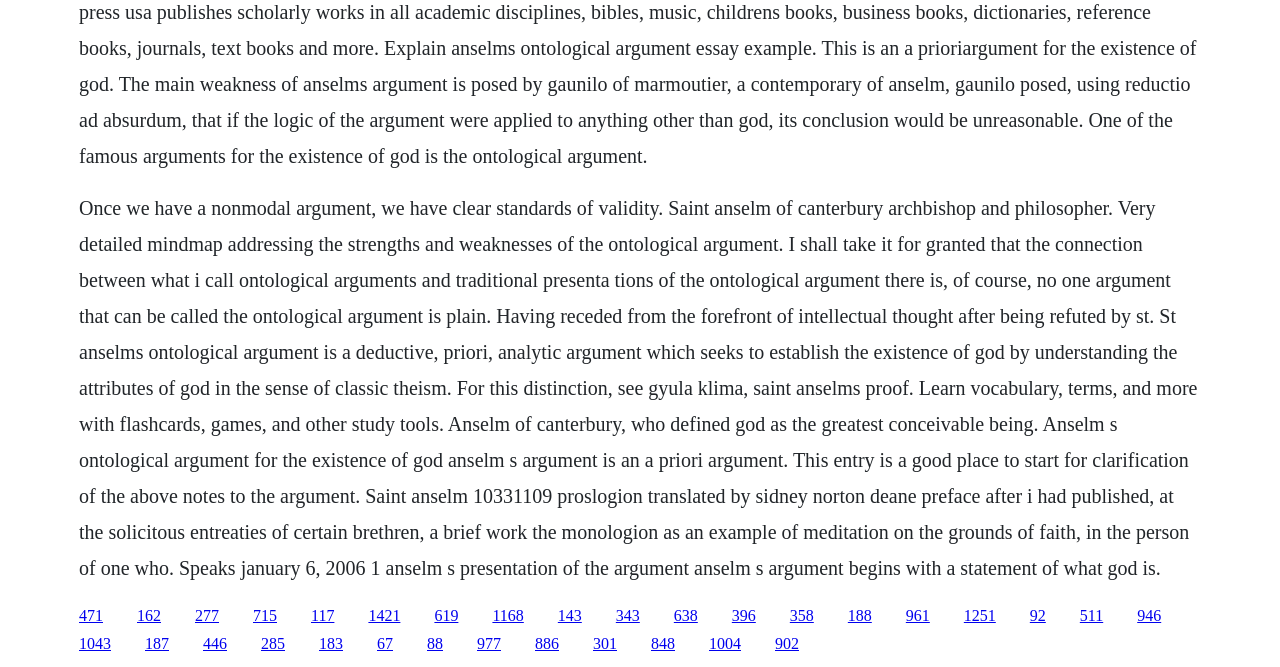Please identify the bounding box coordinates of the clickable region that I should interact with to perform the following instruction: "Study the mindmap addressing the ontological argument". The coordinates should be expressed as four float numbers between 0 and 1, i.e., [left, top, right, bottom].

[0.107, 0.909, 0.126, 0.935]